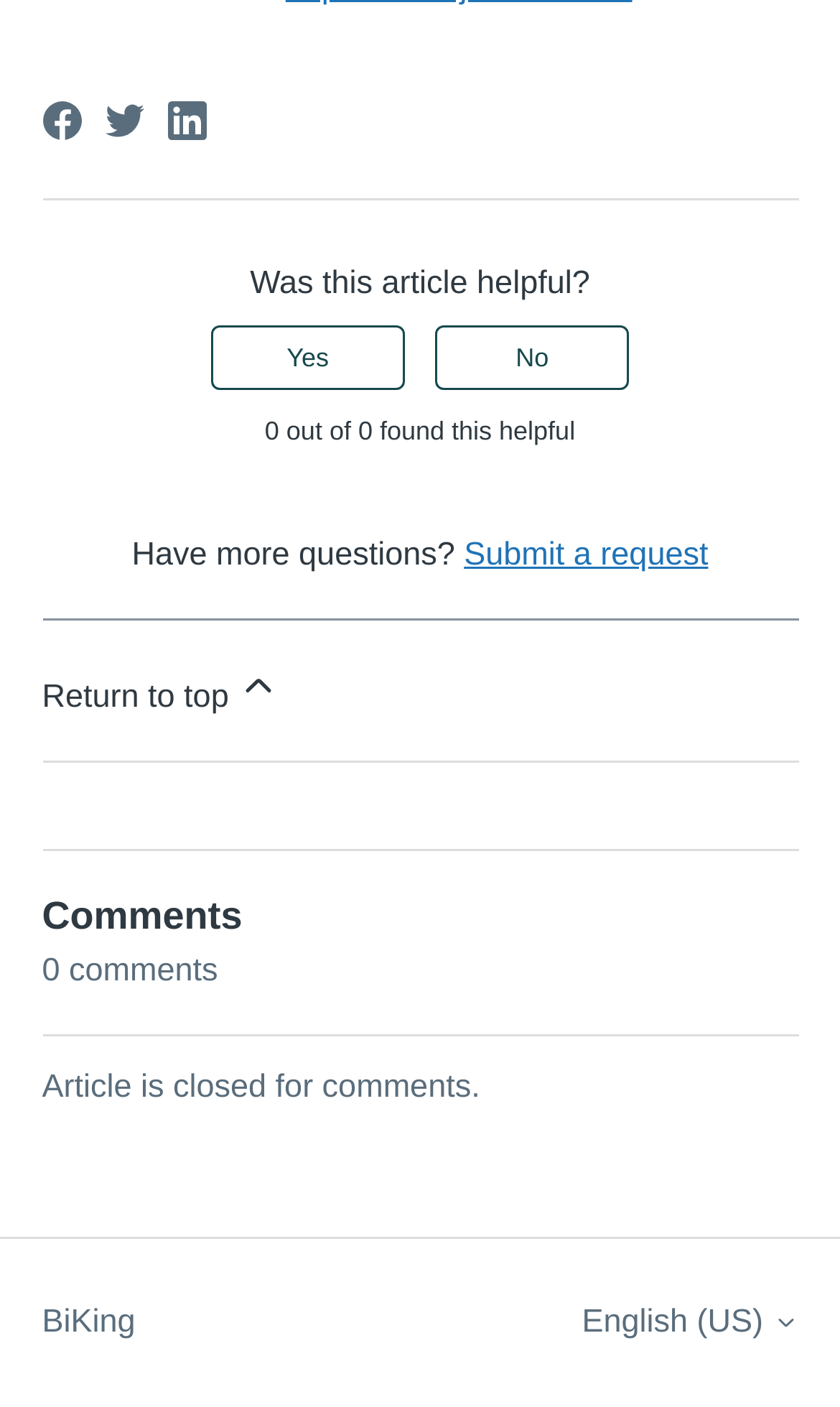Determine the bounding box coordinates of the clickable region to execute the instruction: "Share this page on Facebook". The coordinates should be four float numbers between 0 and 1, denoted as [left, top, right, bottom].

[0.05, 0.072, 0.096, 0.1]